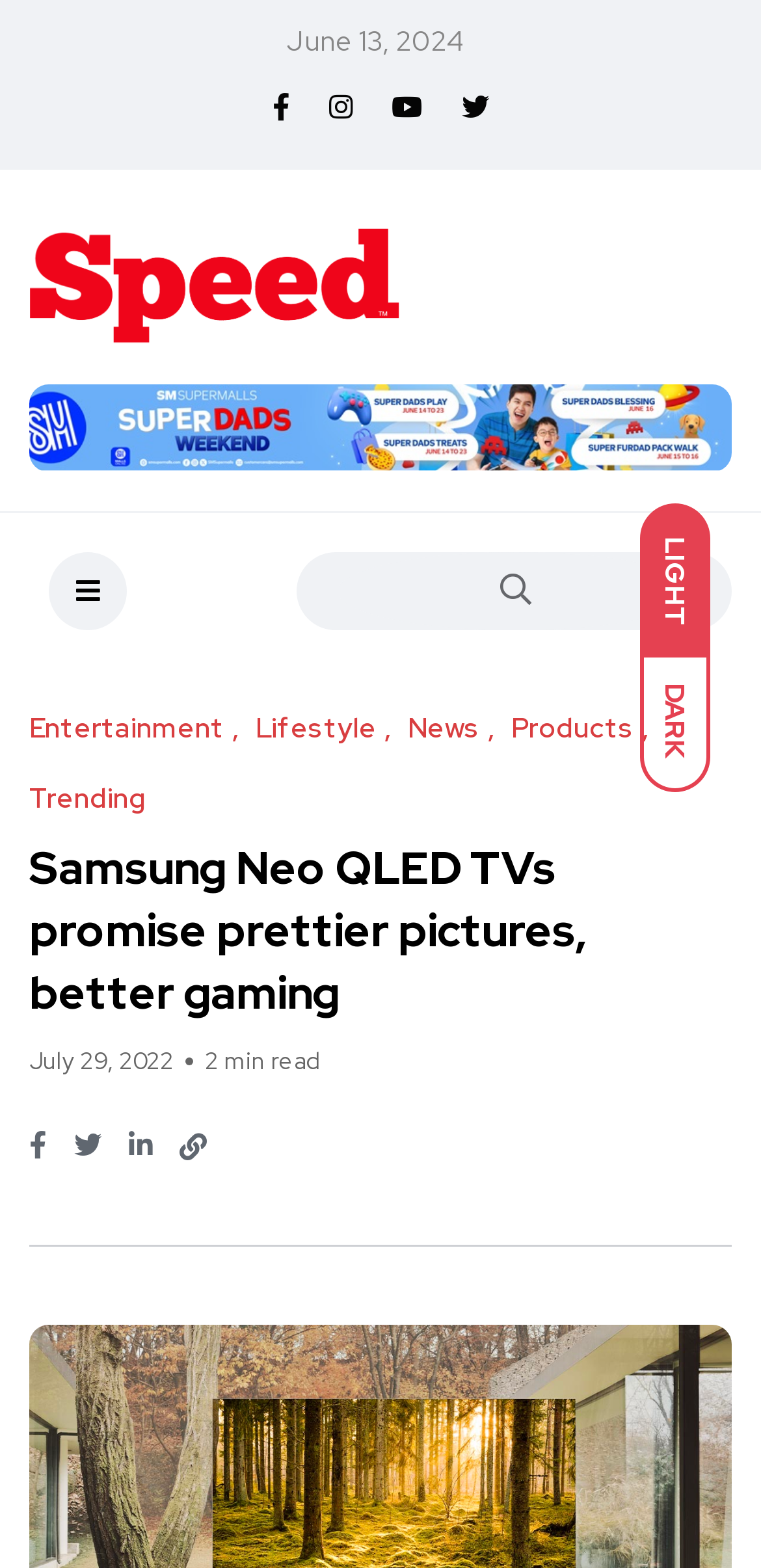Give a one-word or one-phrase response to the question: 
How many social media links are there at the bottom of the webpage?

4